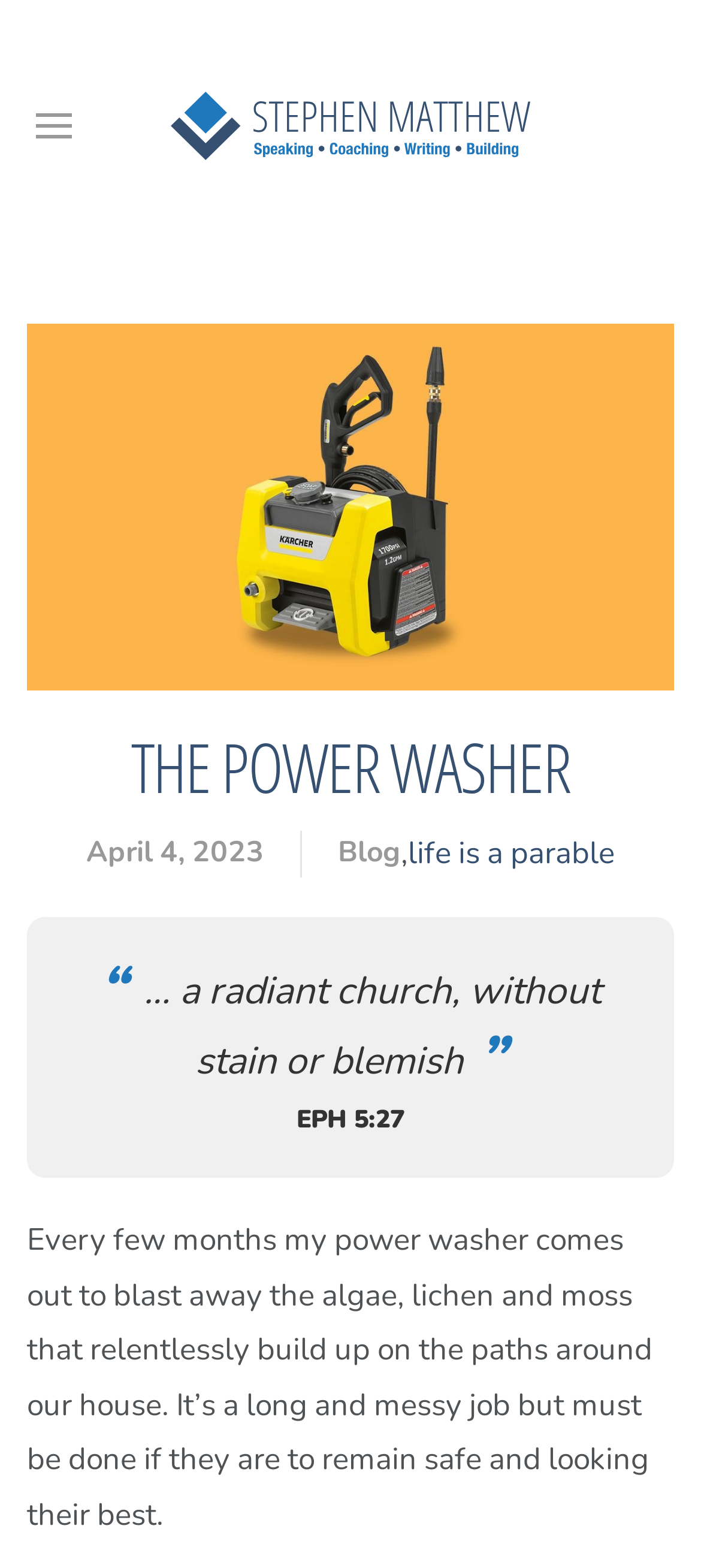What is the purpose of the power washer?
Answer with a single word or phrase, using the screenshot for reference.

To clean paths